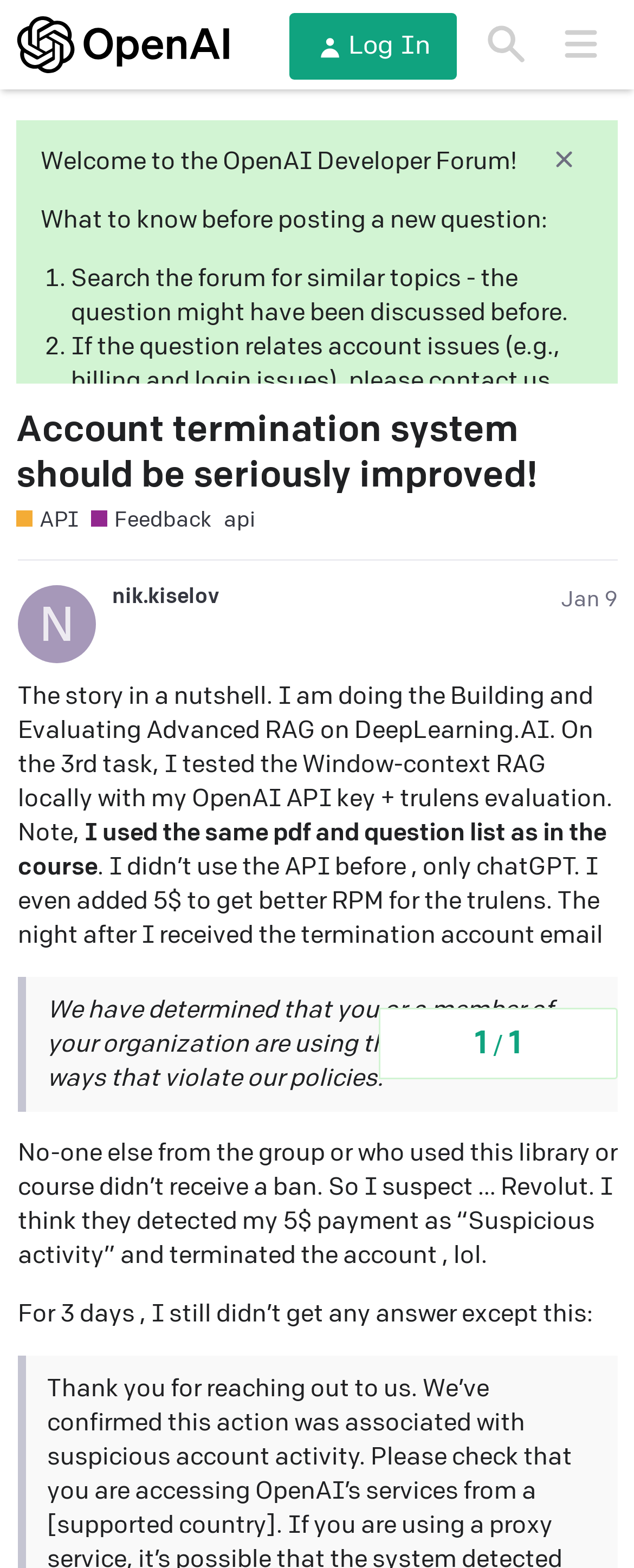What is the name of the forum?
Answer the question with a single word or phrase by looking at the picture.

OpenAI Developer Forum